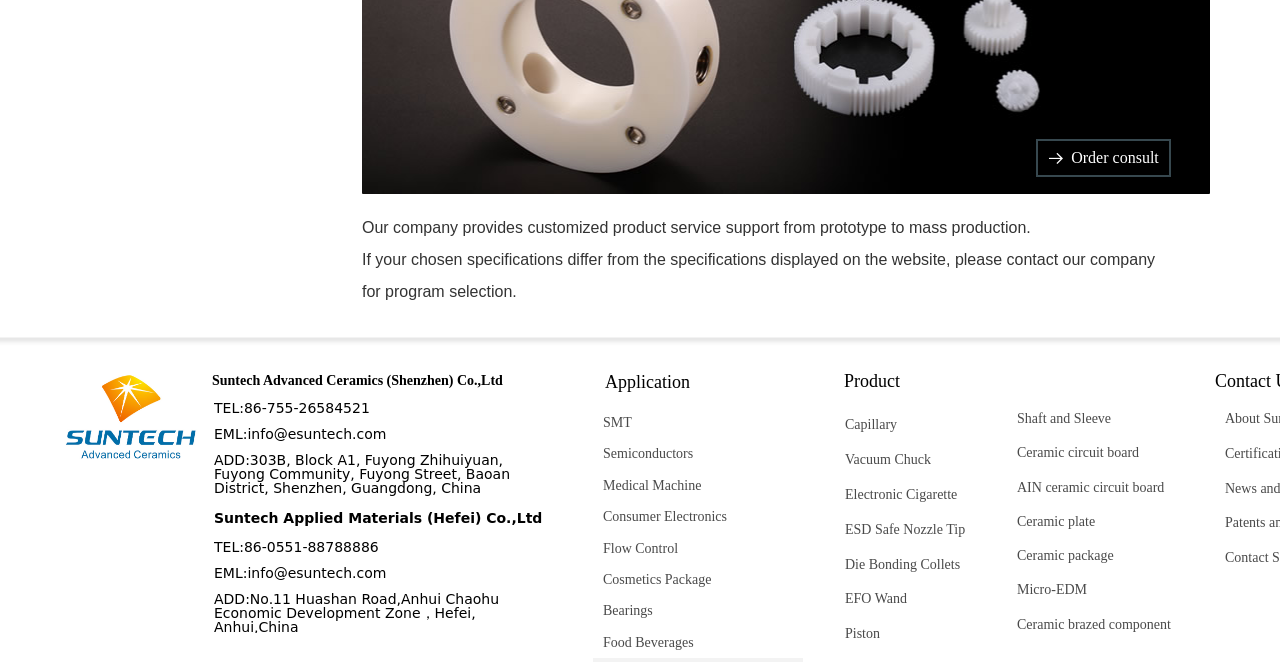What is the application of Ceramic circuit board?
Look at the screenshot and provide an in-depth answer.

I looked for information about the application of Ceramic circuit board, but I couldn't find any specific information on the webpage. There is a link to 'Ceramic circuit board' at coordinates [0.787, 0.658, 0.932, 0.71], but it doesn't provide any information about its application.